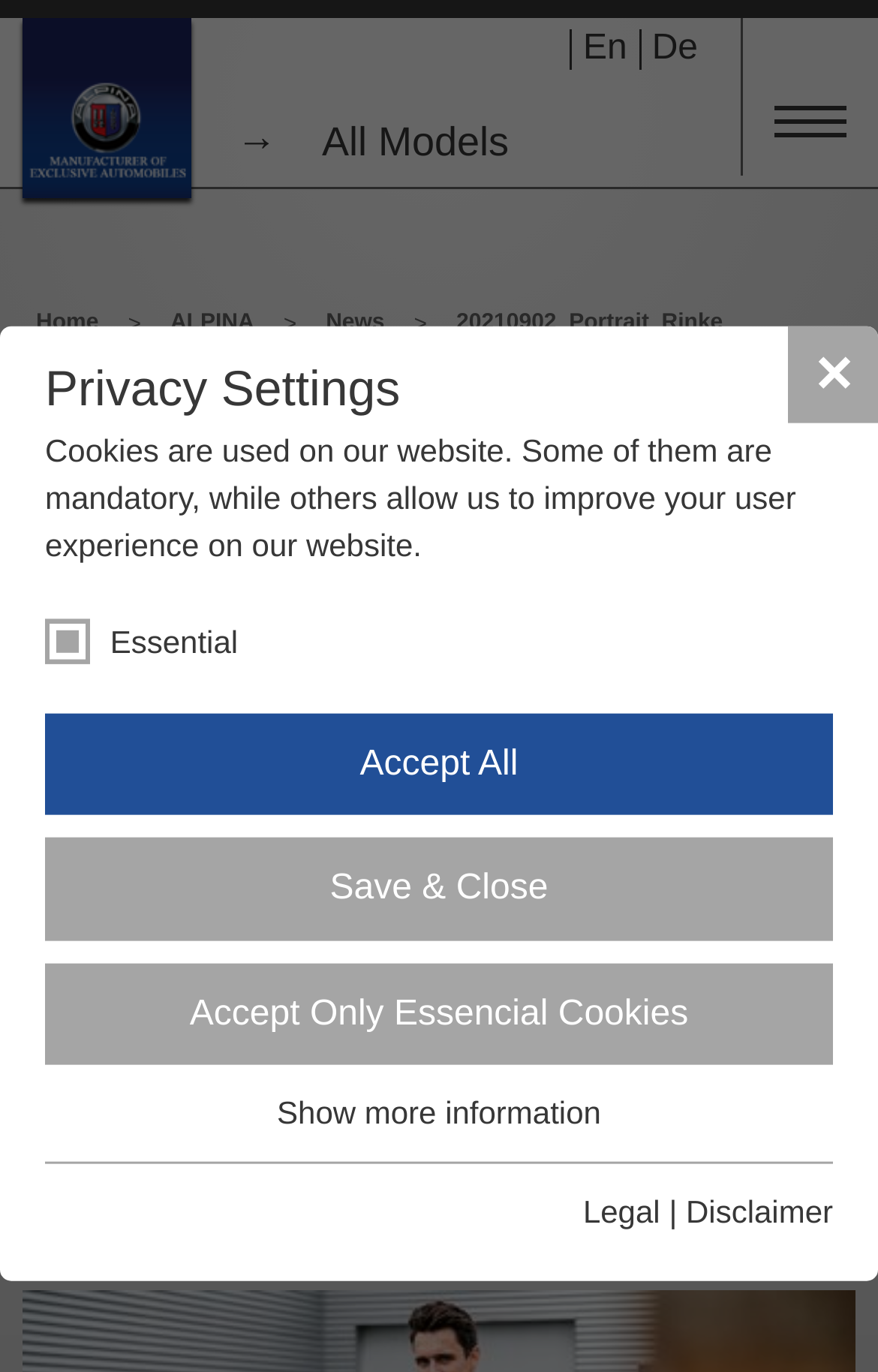Describe all significant elements and features of the webpage.

The webpage is about ALPINA Automobiles, with a prominent logo at the top left corner. Above the logo, there are language options "En" and "De" at the top right corner. 

Below the logo, there is a menu bar with links to "Home", "ALPINA", "News", and "20210902_Portrait_Rinke". 

The main content of the webpage is an article about the ALPINA steering feel, with a heading "The ALPINA steering feel" followed by a subheading "At the wheel with ALPINA driving dynamics engineer Sebastian Rinke". The article explains the ALPINA driving experience and the technical details behind it, written in a paragraph of text.

At the top right corner, there is a link "→All Models" and a "Menu" link. 

At the bottom of the page, there is a section about privacy settings, with a "✕" button at the top right corner. Below it, there are explanations about the use of cookies on the website, with options to "Accept All", "Save & Close", or "Accept Only Essential Cookies". 

Finally, at the very bottom of the page, there are links to "Legal", "Disclaimer", and "Show more information" about cookies.